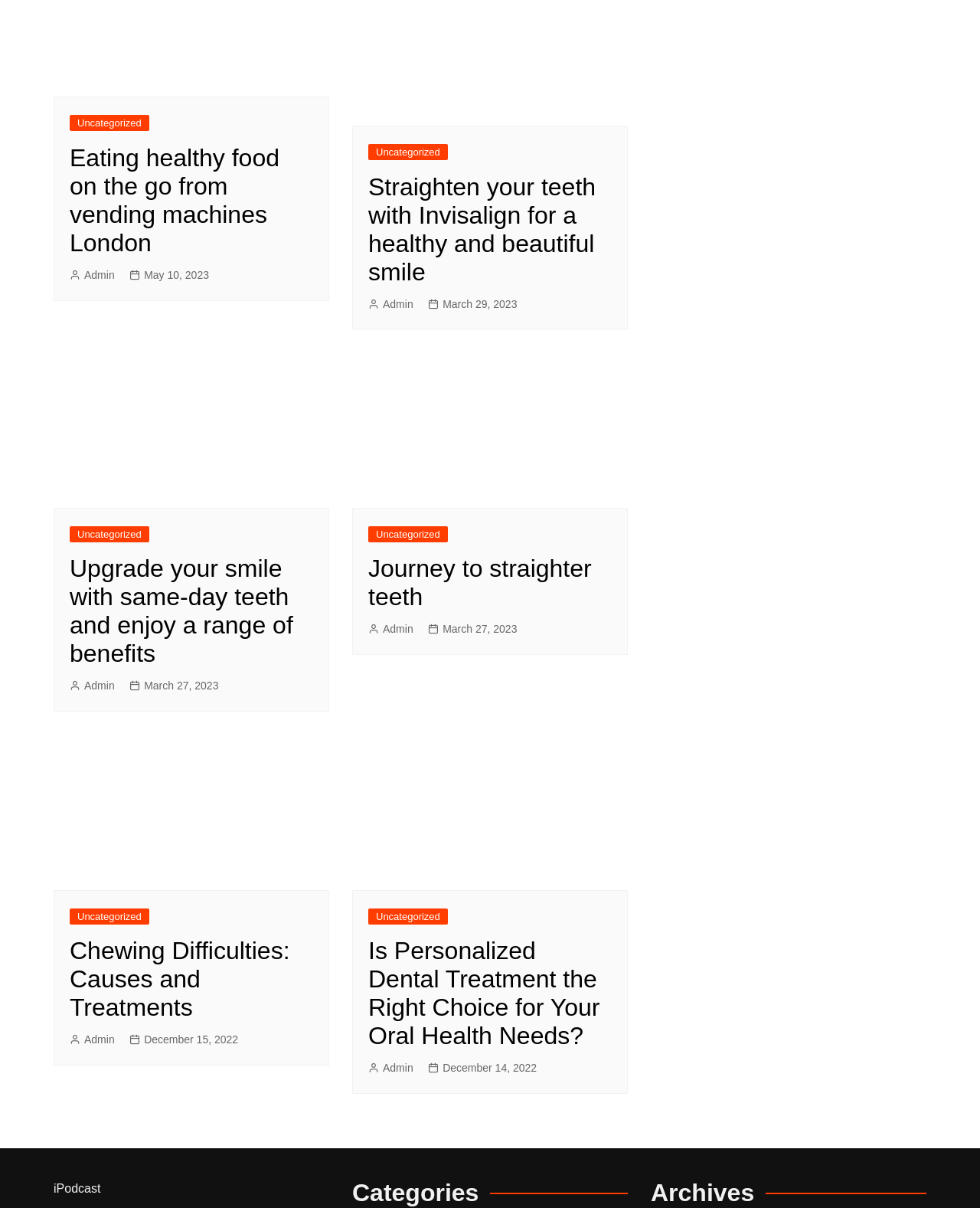Pinpoint the bounding box coordinates of the element that must be clicked to accomplish the following instruction: "View the image about upgrading your smile with same-day teeth". The coordinates should be in the format of four float numbers between 0 and 1, i.e., [left, top, right, bottom].

[0.055, 0.292, 0.336, 0.42]